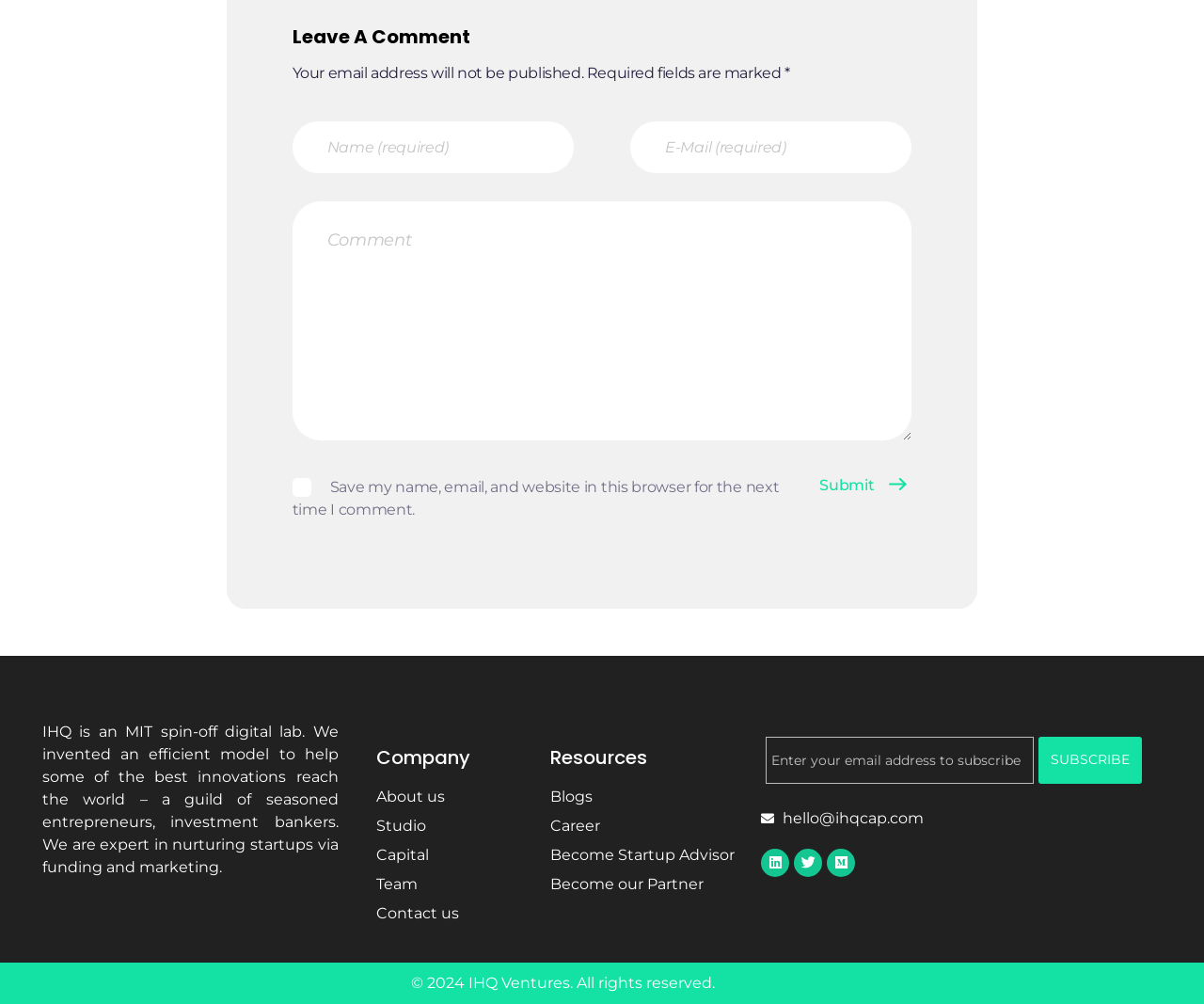Please provide a comprehensive response to the question below by analyzing the image: 
What is the purpose of the button 'Subscribe'?

The button 'Subscribe' is located next to a textbox that asks for an email address, and has a label 'SUBSCRIBE' above it. Its purpose is to subscribe to a newsletter or mailing list by entering an email address and clicking the 'Subscribe' button.